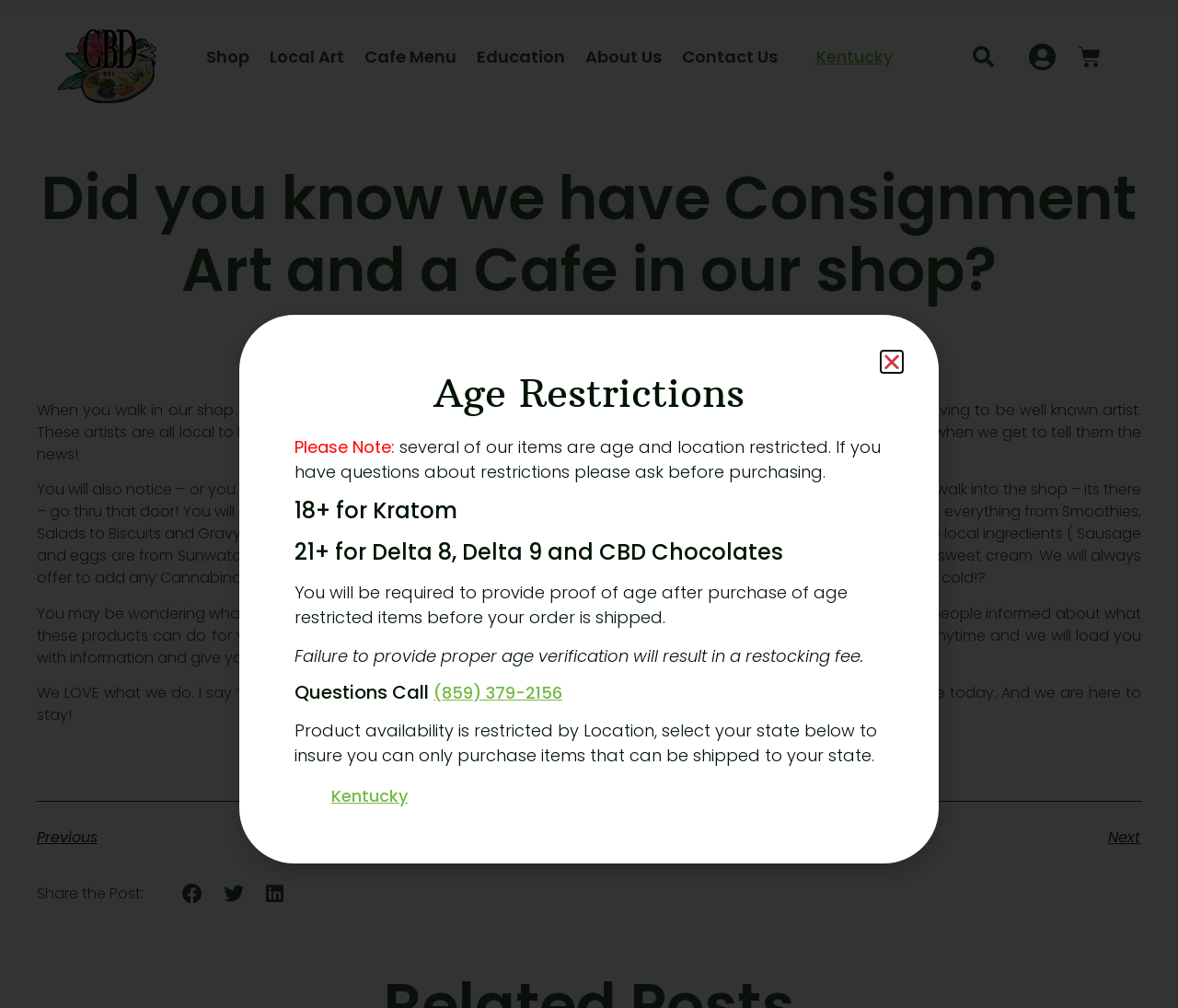Please specify the bounding box coordinates of the clickable region necessary for completing the following instruction: "Search for something". The coordinates must consist of four float numbers between 0 and 1, i.e., [left, top, right, bottom].

[0.816, 0.035, 0.853, 0.079]